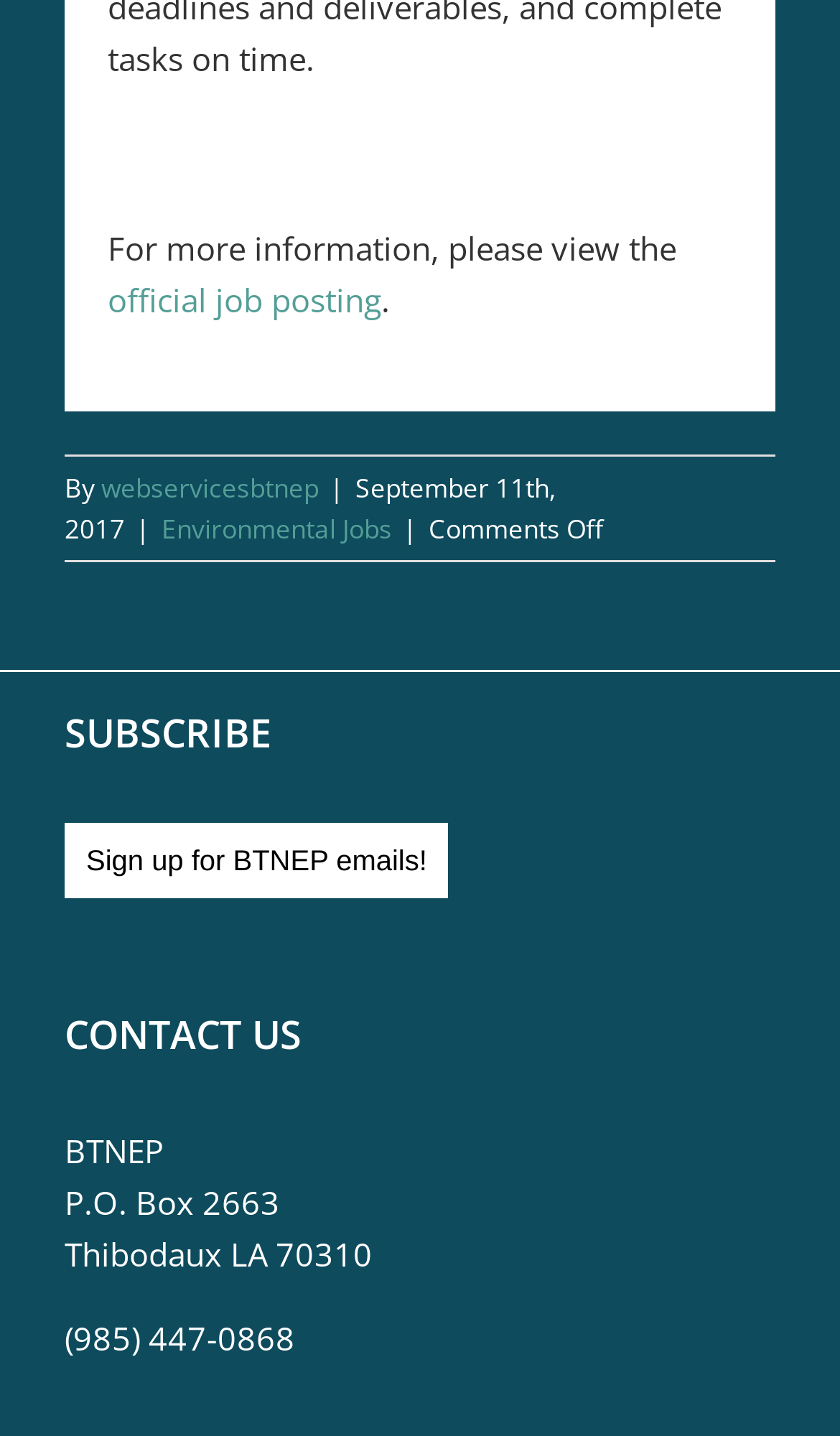What is the date mentioned on the webpage?
Look at the image and respond with a one-word or short phrase answer.

September 11th, 2017